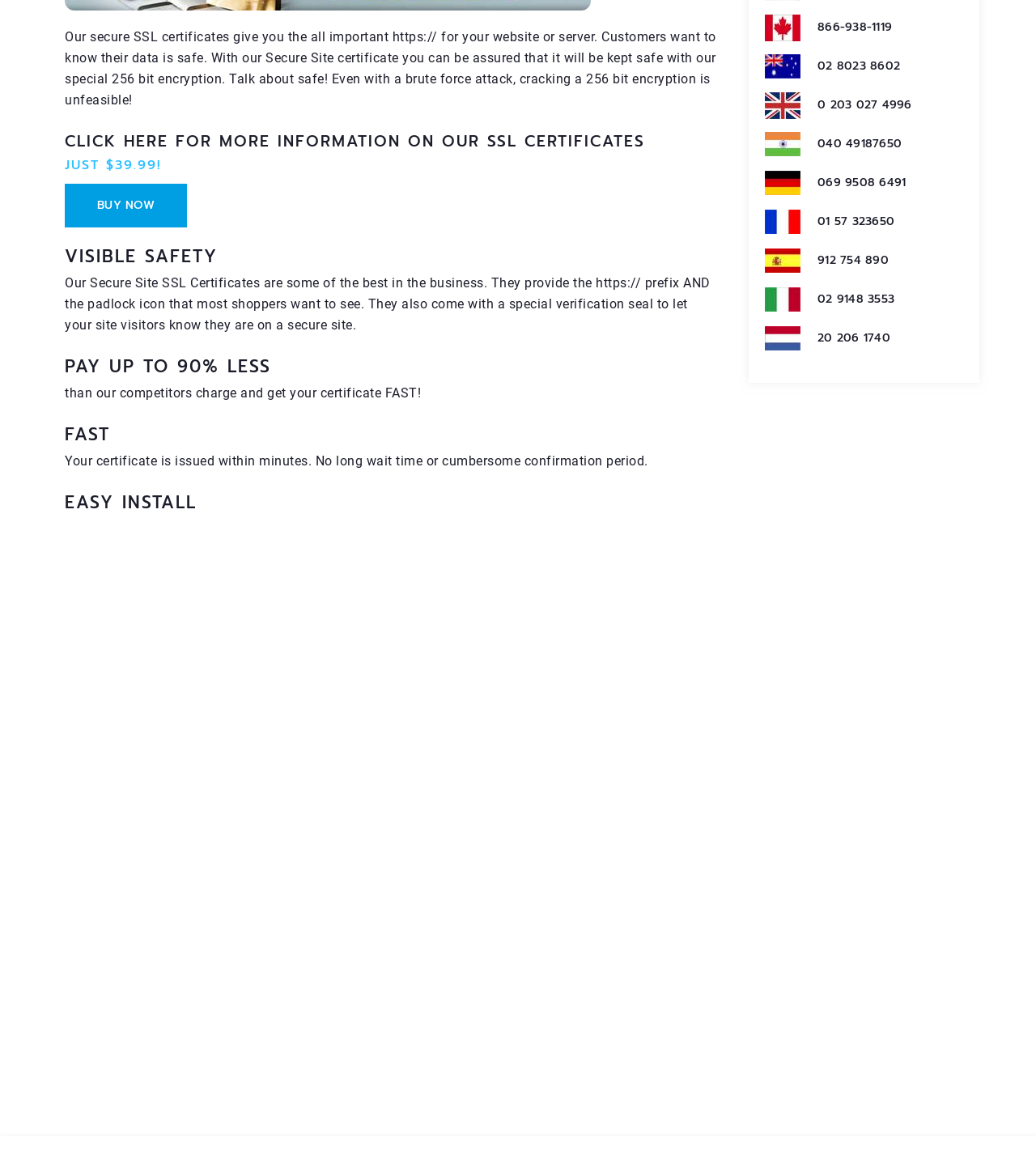Using floating point numbers between 0 and 1, provide the bounding box coordinates in the format (top-left x, top-left y, bottom-right x, bottom-right y). Locate the UI element described here: Buy now

[0.062, 0.159, 0.18, 0.197]